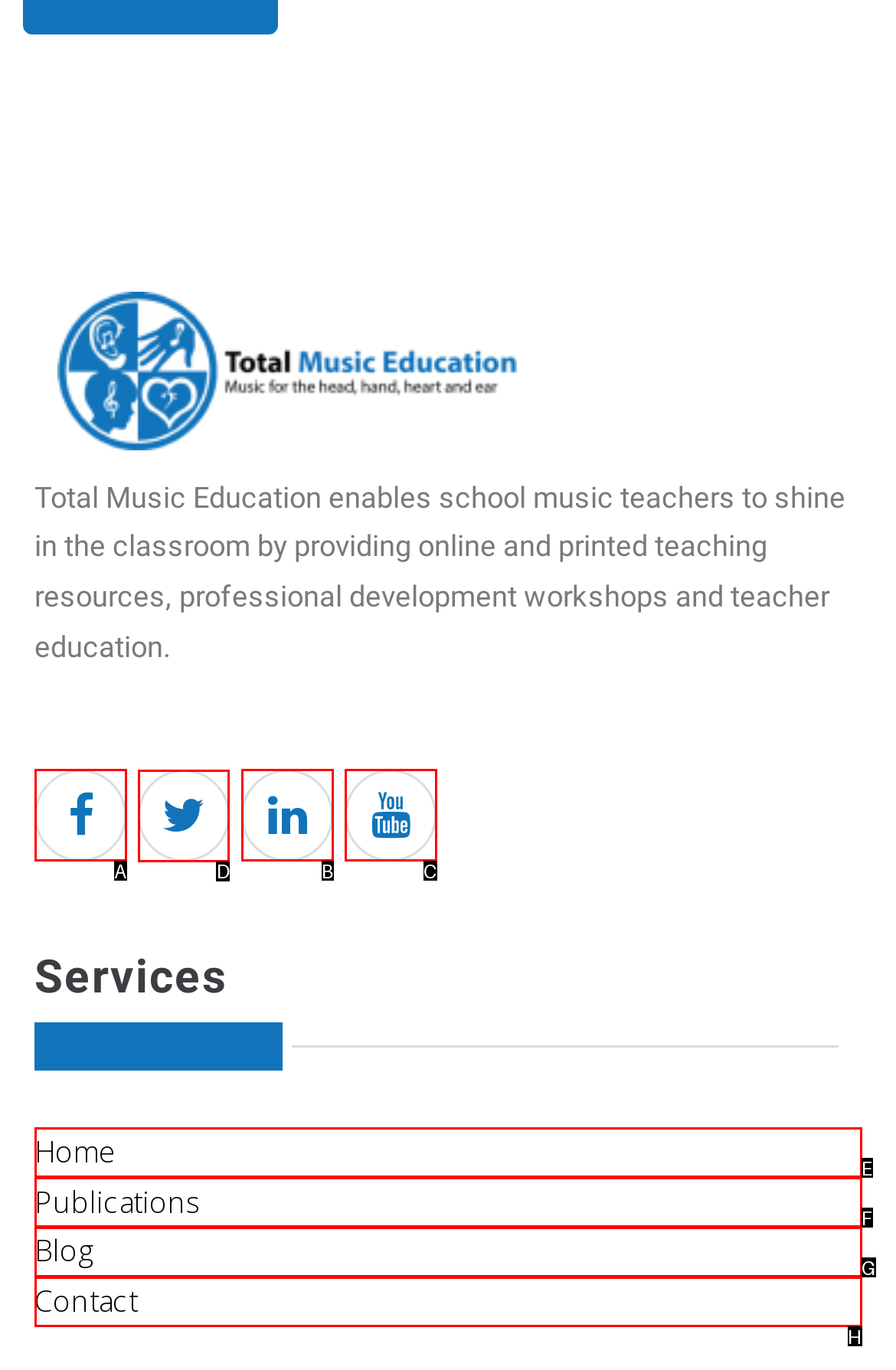From the given options, choose the one to complete the task: Visit Twitter profile
Indicate the letter of the correct option.

D